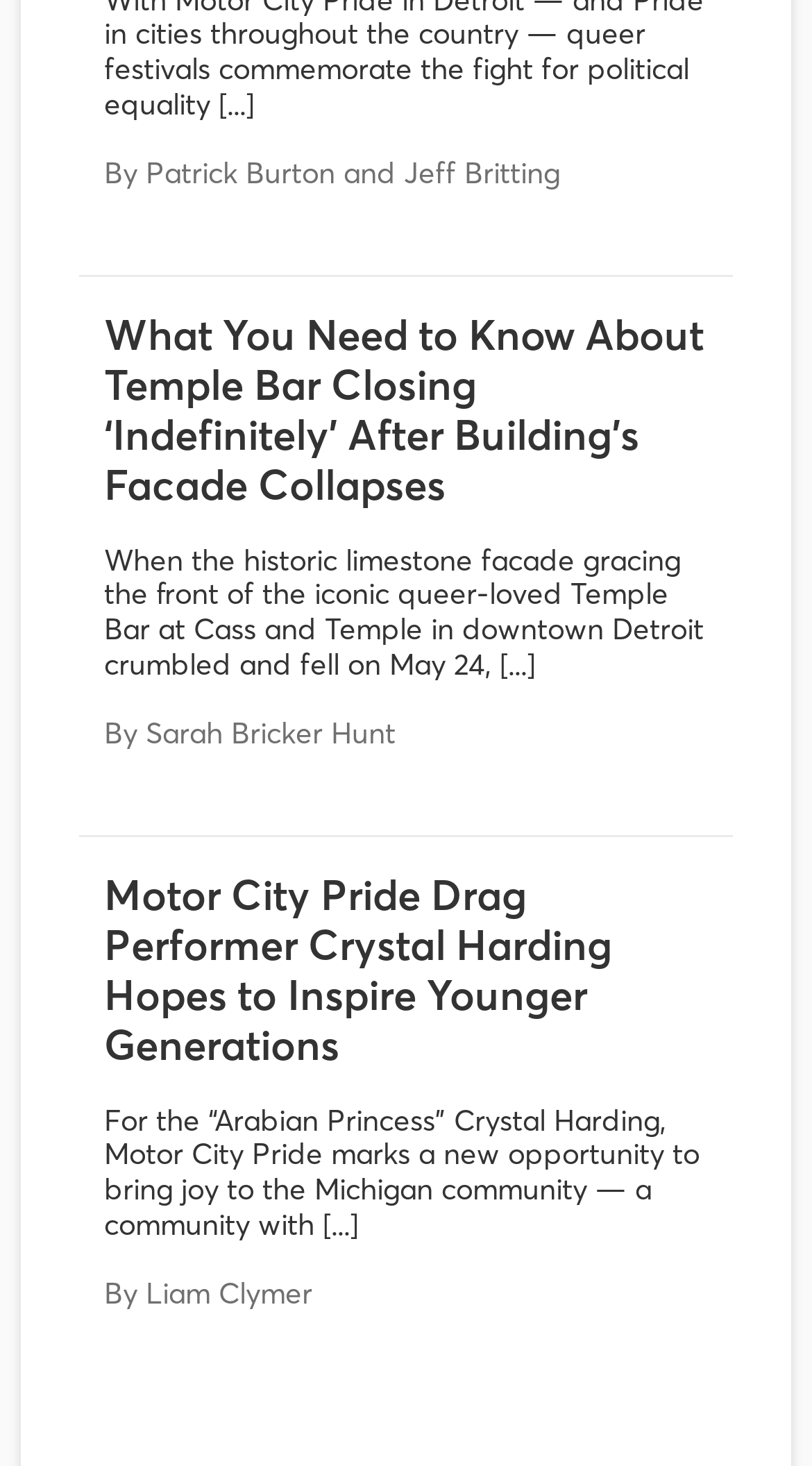What is the event mentioned in the article about Crystal Harding?
Please provide a single word or phrase as your answer based on the screenshot.

Motor City Pride